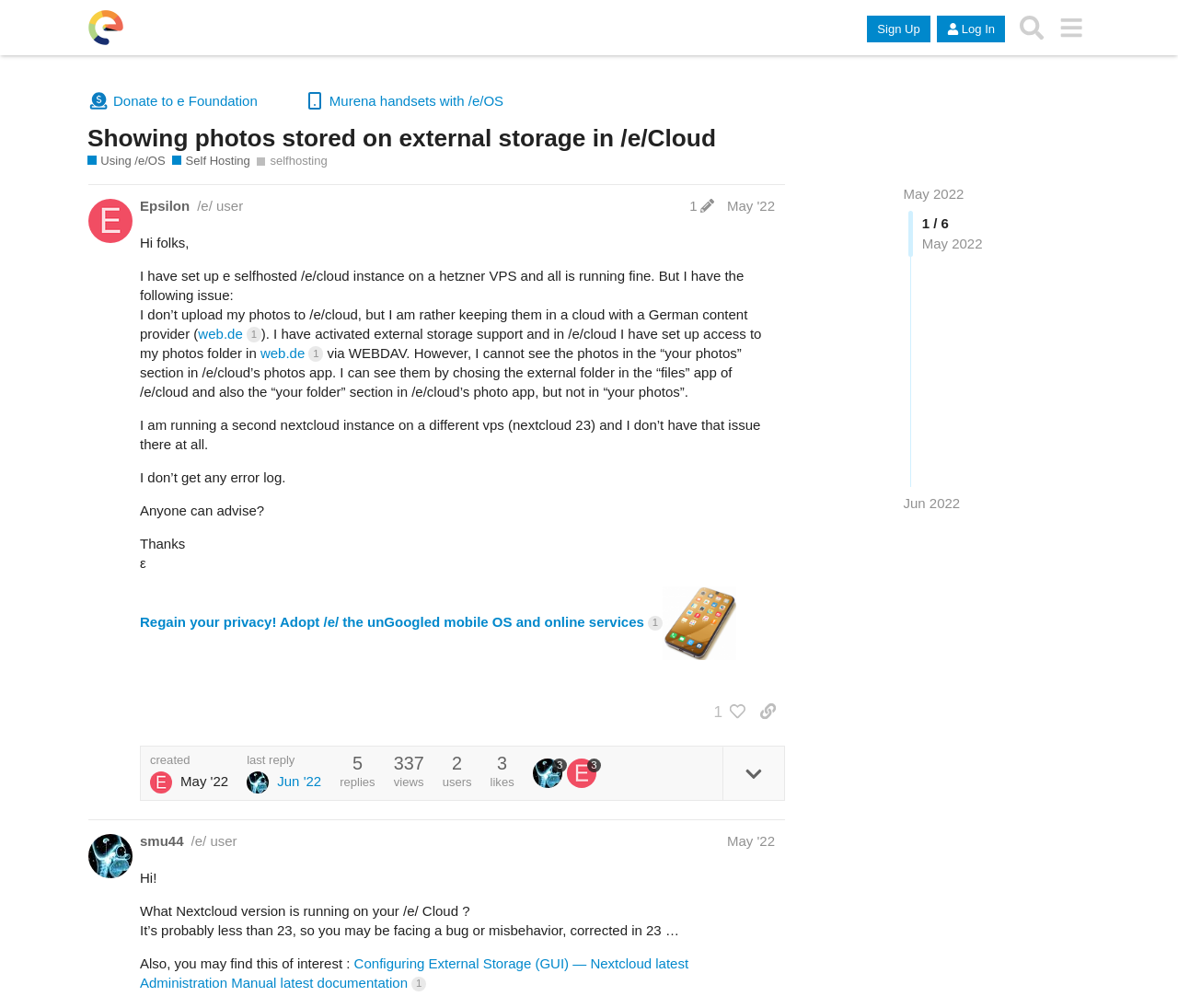Generate the text of the webpage's primary heading.

Showing photos stored on external storage in /e/Cloud